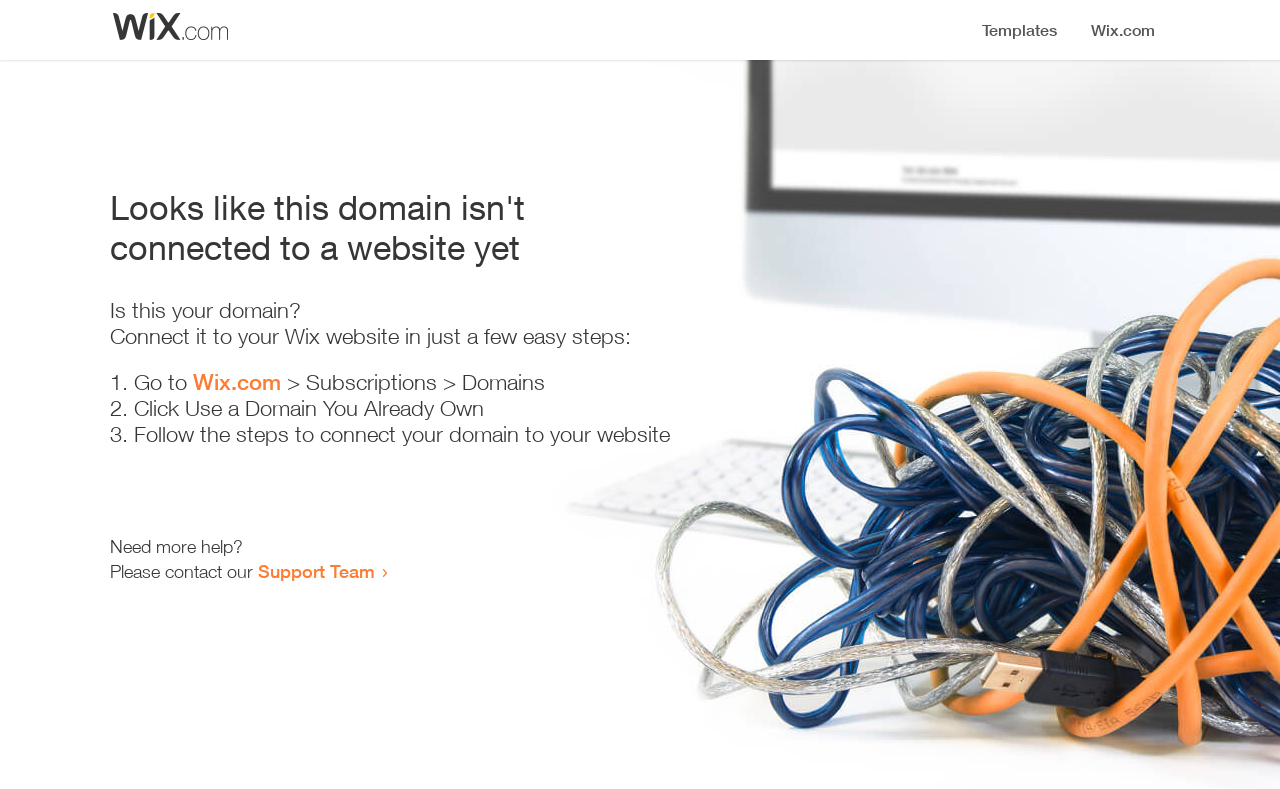What is the status of this domain?
Please use the image to provide a one-word or short phrase answer.

Not connected to a website